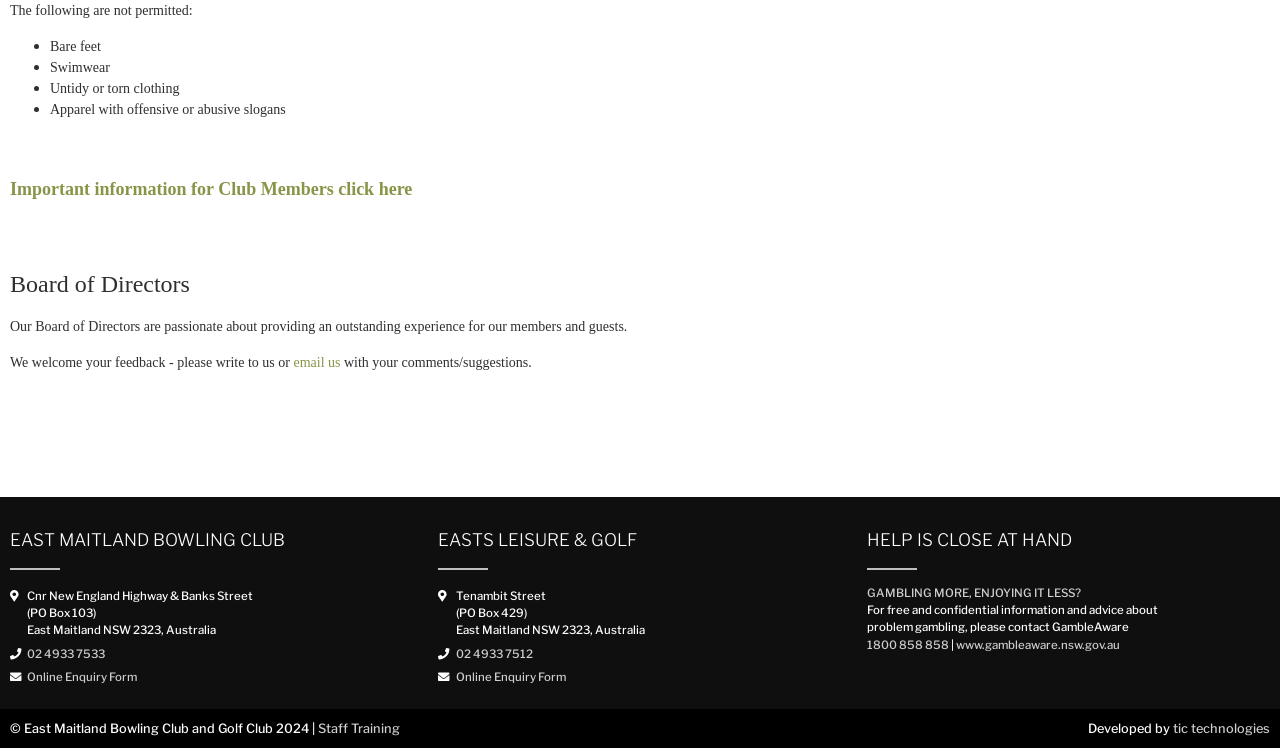Identify the bounding box coordinates of the clickable region to carry out the given instruction: "Fill out the Online Enquiry Form".

[0.021, 0.895, 0.107, 0.914]